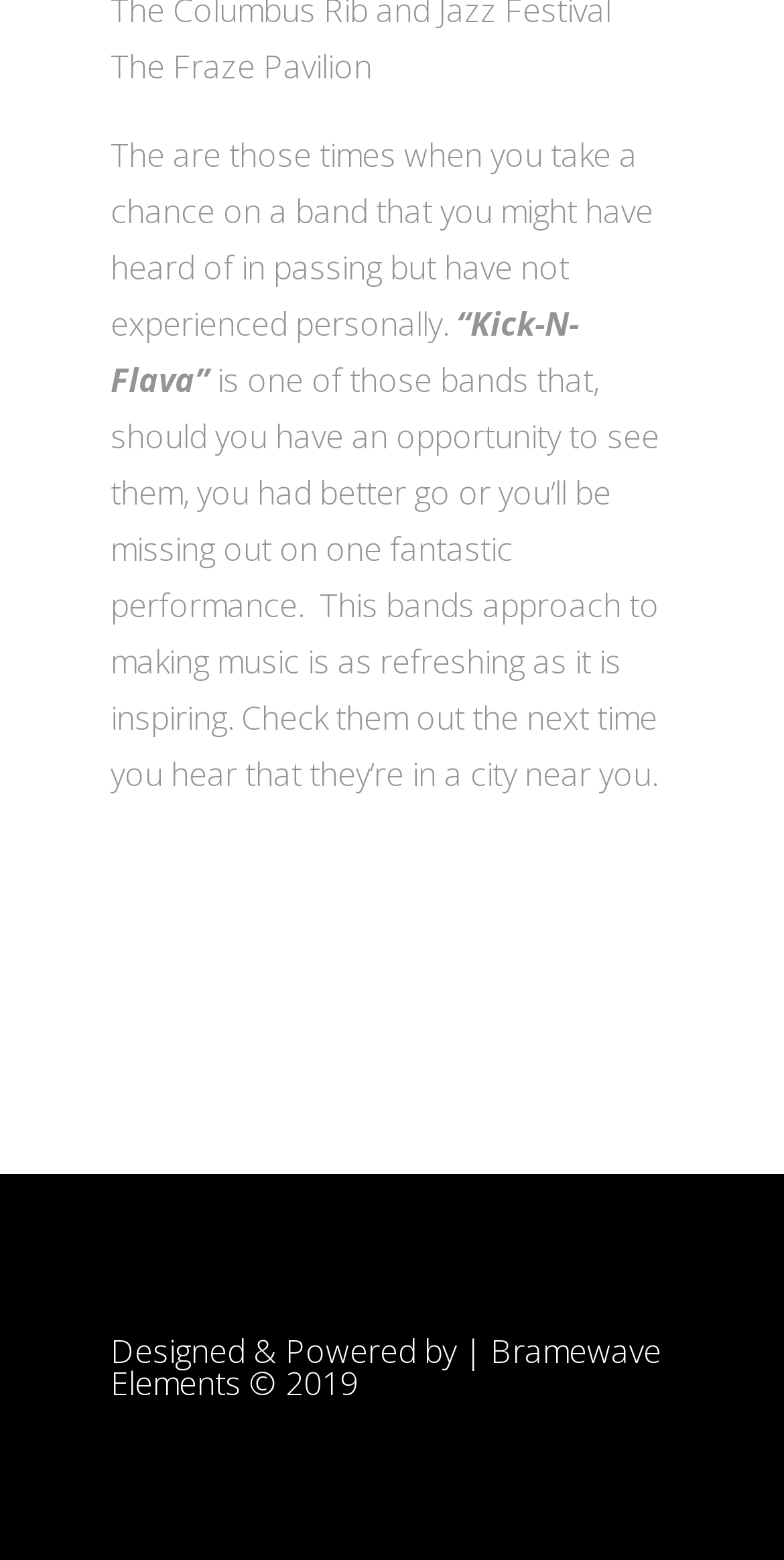What is the tone of the text about the band?
Look at the image and answer the question with a single word or phrase.

Positive